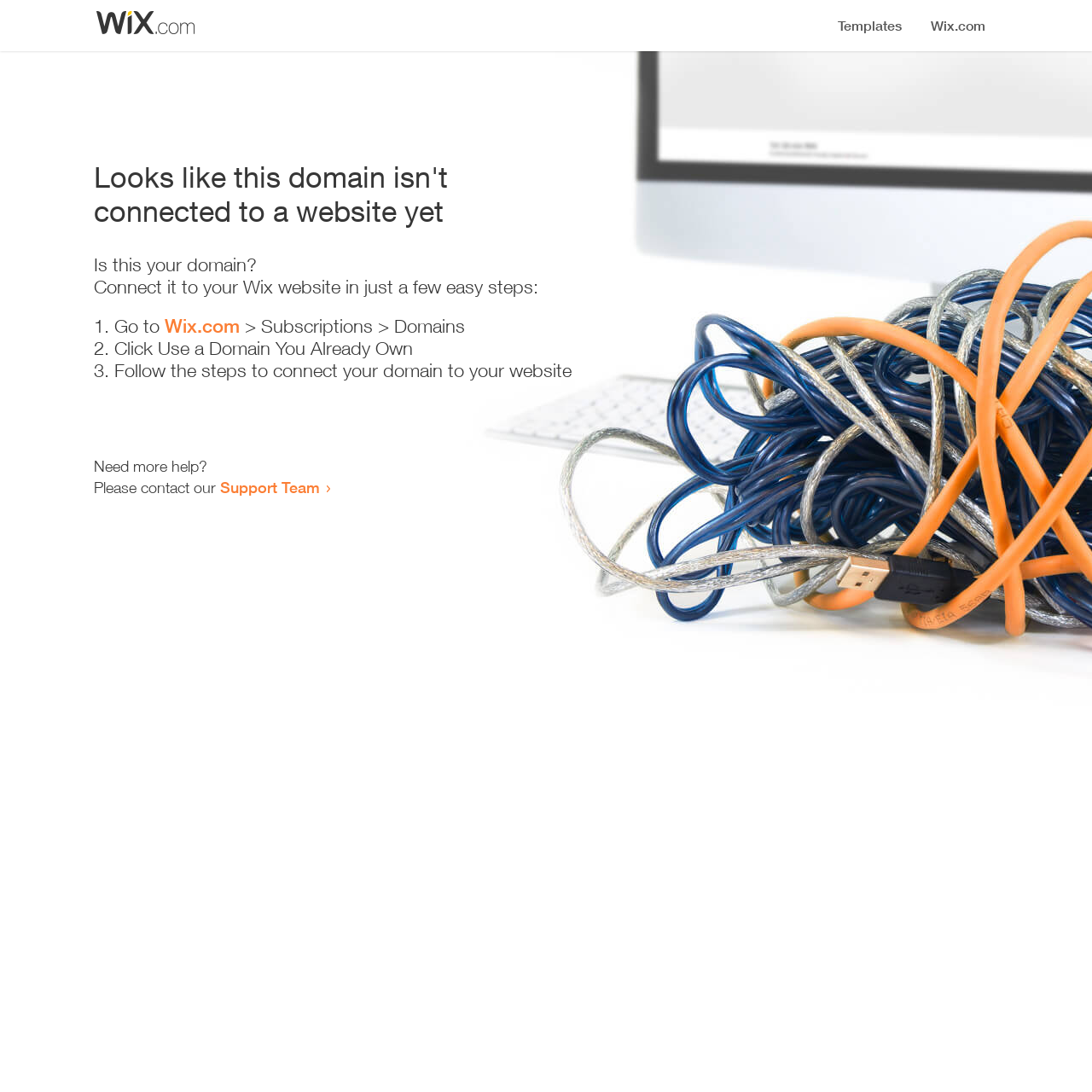What is the purpose of this webpage?
Respond with a short answer, either a single word or a phrase, based on the image.

Connect domain to website